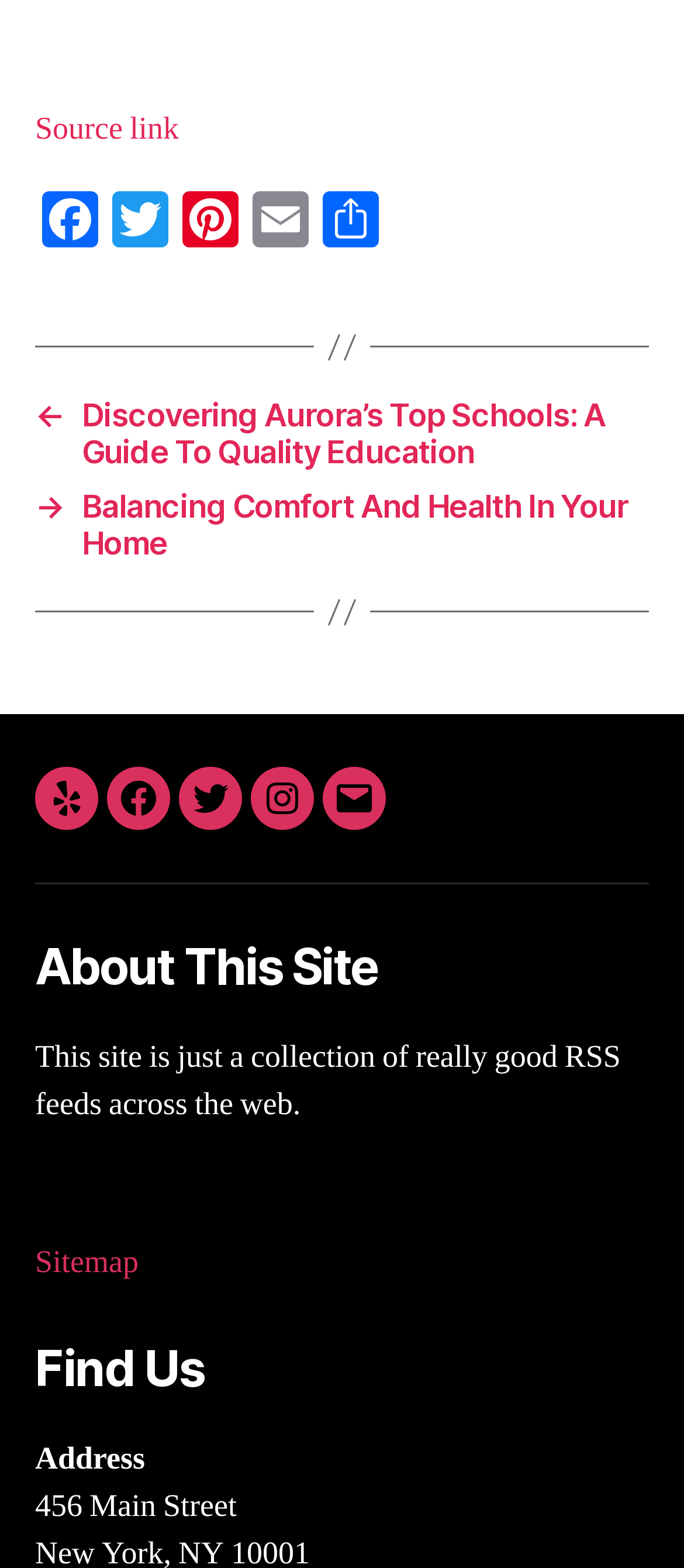Use a single word or phrase to answer this question: 
How many social media links are present in the 'Social links' section?

5